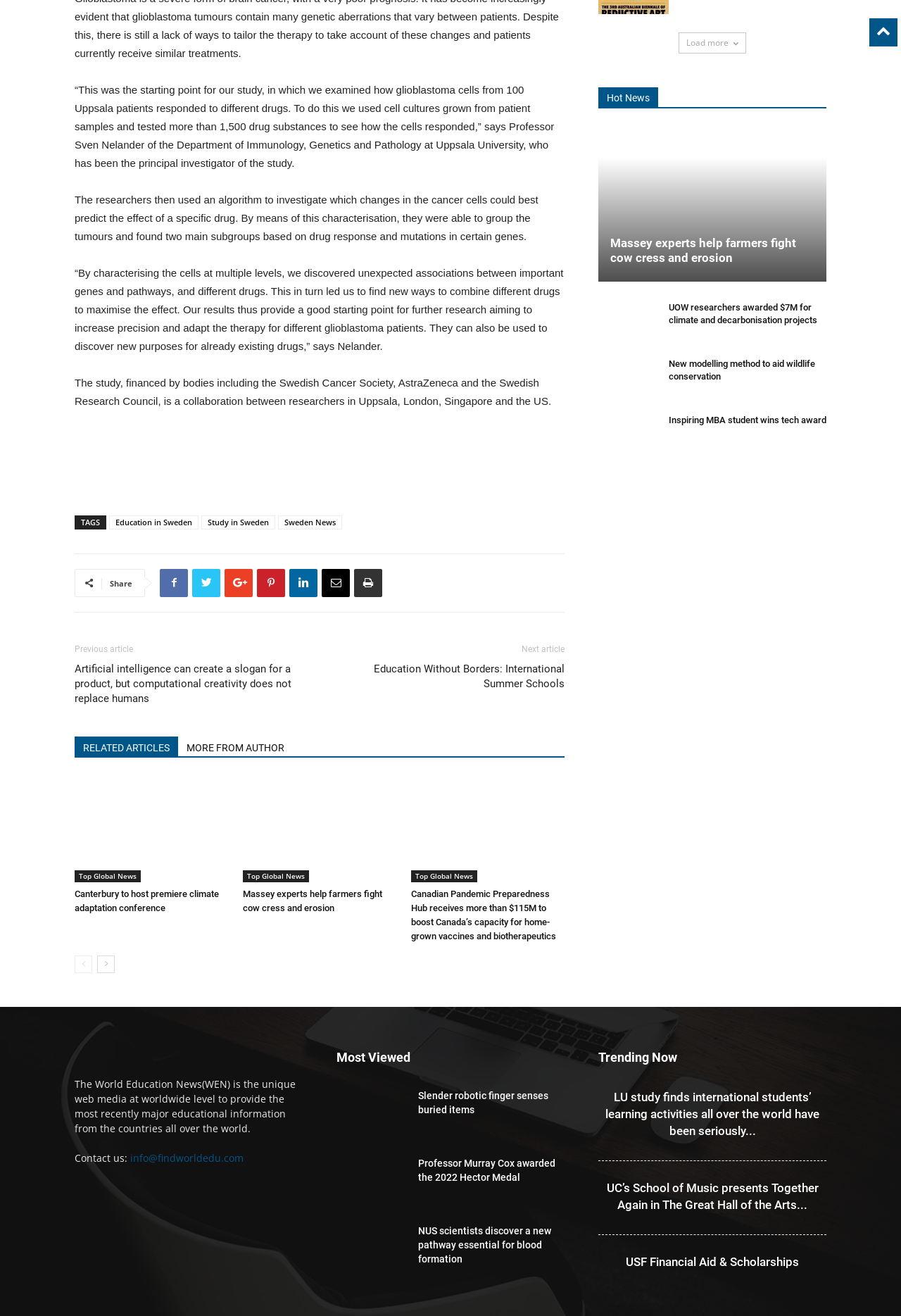Please answer the following question using a single word or phrase: 
What is the topic of the research study described in the article?

Glioblastoma cells